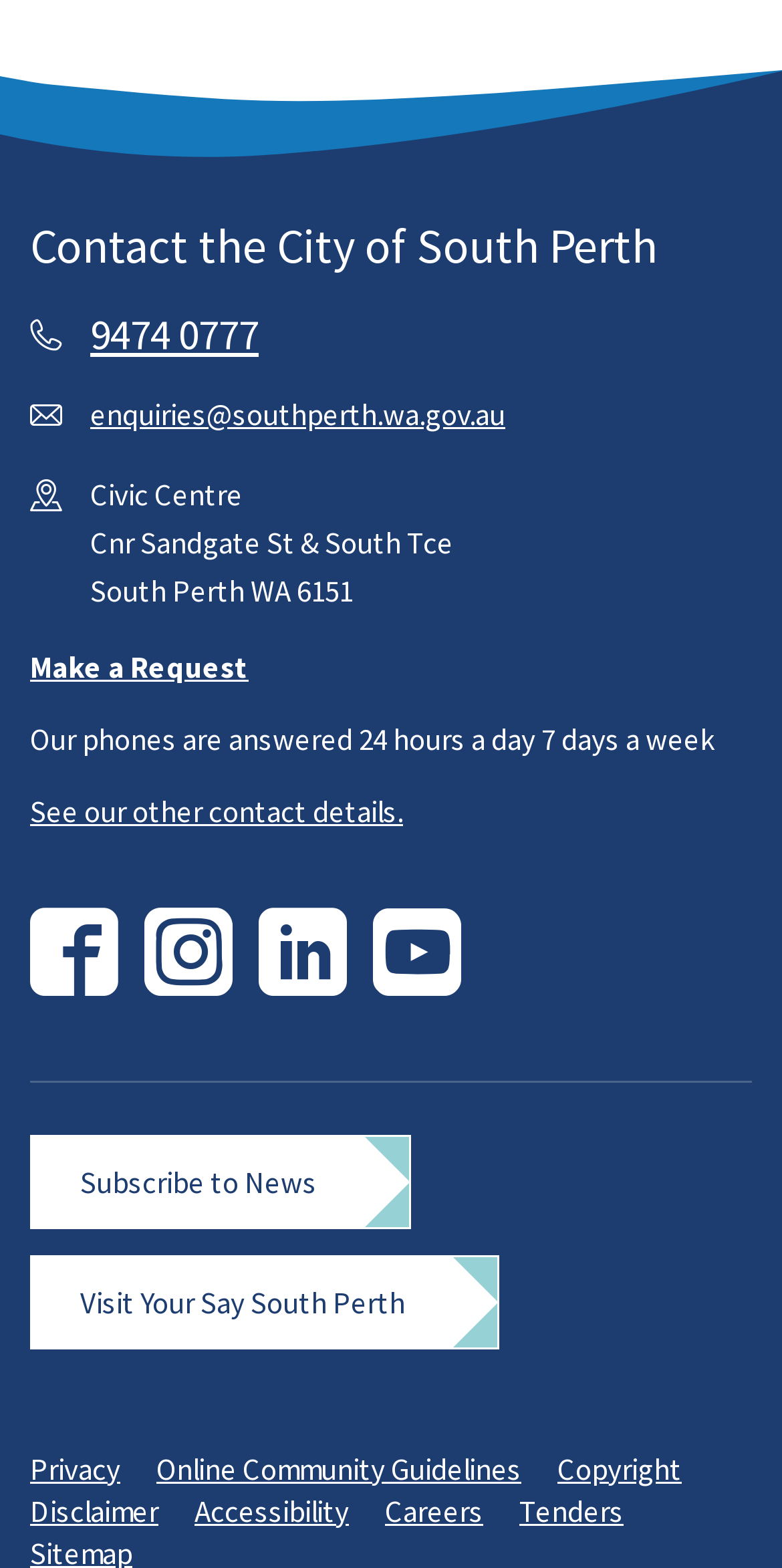How many social media links are available? Look at the image and give a one-word or short phrase answer.

4